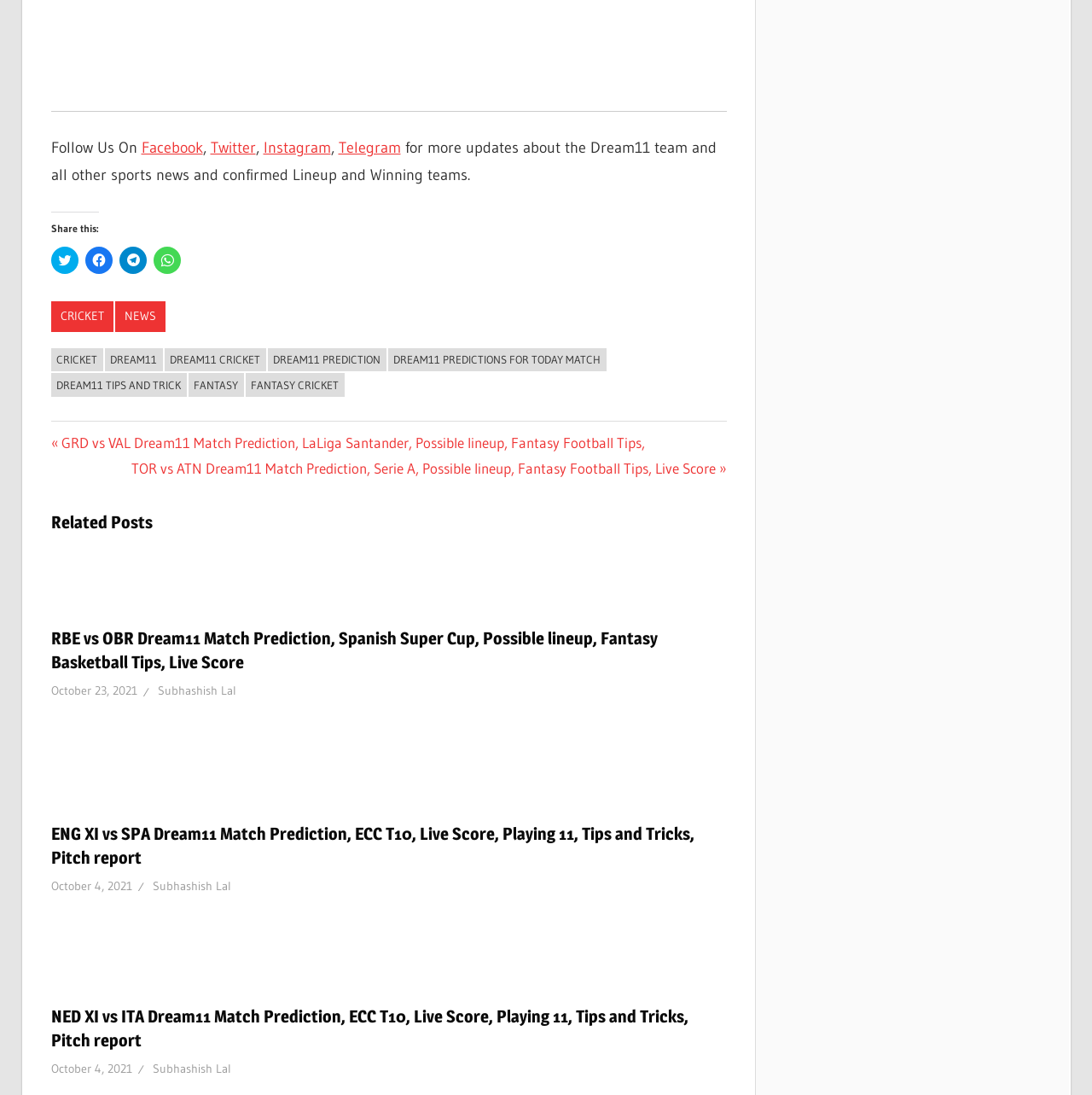Kindly determine the bounding box coordinates for the clickable area to achieve the given instruction: "Read the post about GRD vs VAL Dream11 Match Prediction".

[0.046, 0.396, 0.59, 0.412]